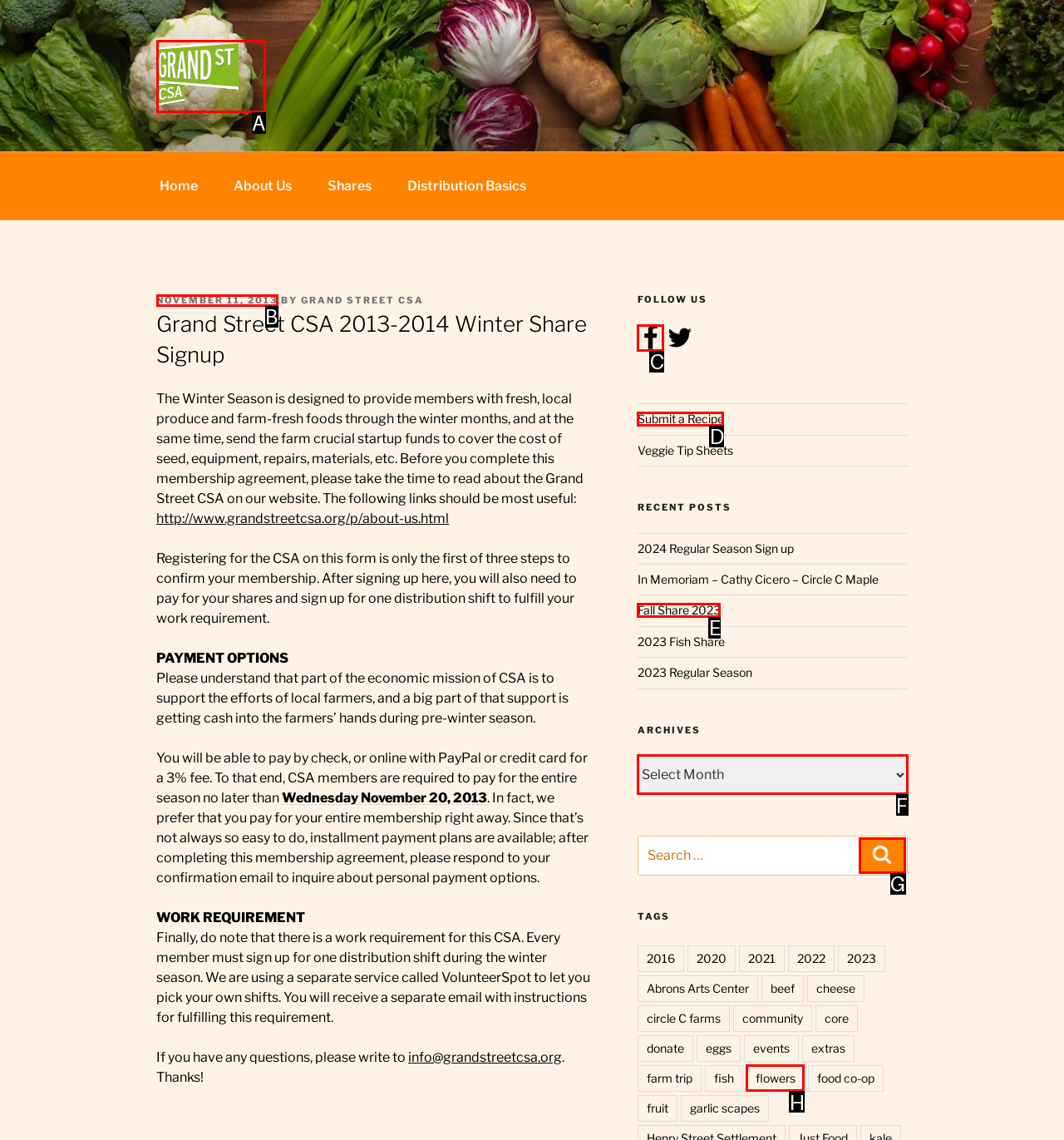Find the HTML element that matches the description provided: parent_node: GRAND STREET CSA
Answer using the corresponding option letter.

A